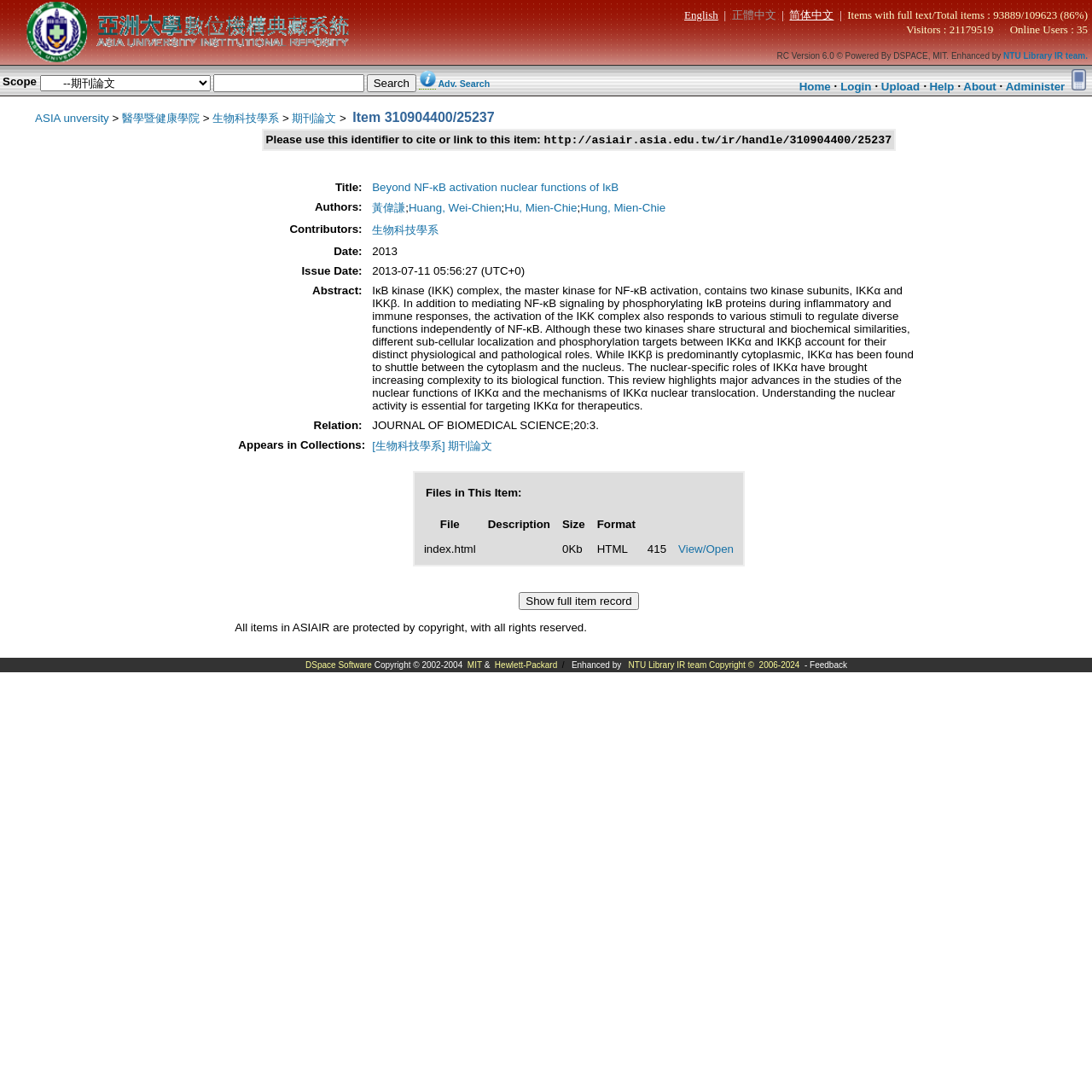Write a detailed summary of the webpage, including text, images, and layout.

The webpage is a university repository page, specifically displaying an item with the identifier "310904400/25237". The page is divided into several sections. At the top, there is a navigation bar with links to "English", "正體中文", and "简体中文" language options, as well as a search bar and a link to "Items with full text/Total items". Below this, there is a section with copyright information and a link to "NTU Library IR team".

The main content of the page is divided into two columns. The left column contains a search bar with a combobox, a textbox, and a "Search" button, as well as a link to "Adv. Search". Below this, there are links to "Home", "Login", "Upload", "Help", "About", and "Administer", as well as a link to "Goto mobile version" with an accompanying image.

The right column contains the item's metadata, including its title, authors, contributors, date, and issue date. The title is "Beyond NF-κB activation nuclear functions of IκB", and the authors are listed as 黃偉謙, Huang, Wei-Chien, Hu, Mien-Chie, and Hung, Mien-Chie. The contributors are listed as 生物科技學系. The date and issue date are both listed as 2013. There is also an abstract of the item, which discusses the nuclear functions of IκB kinase (IKK) complex.

At the bottom of the page, there is a section with a link to the item's identifier and a note about citing or linking to the item.